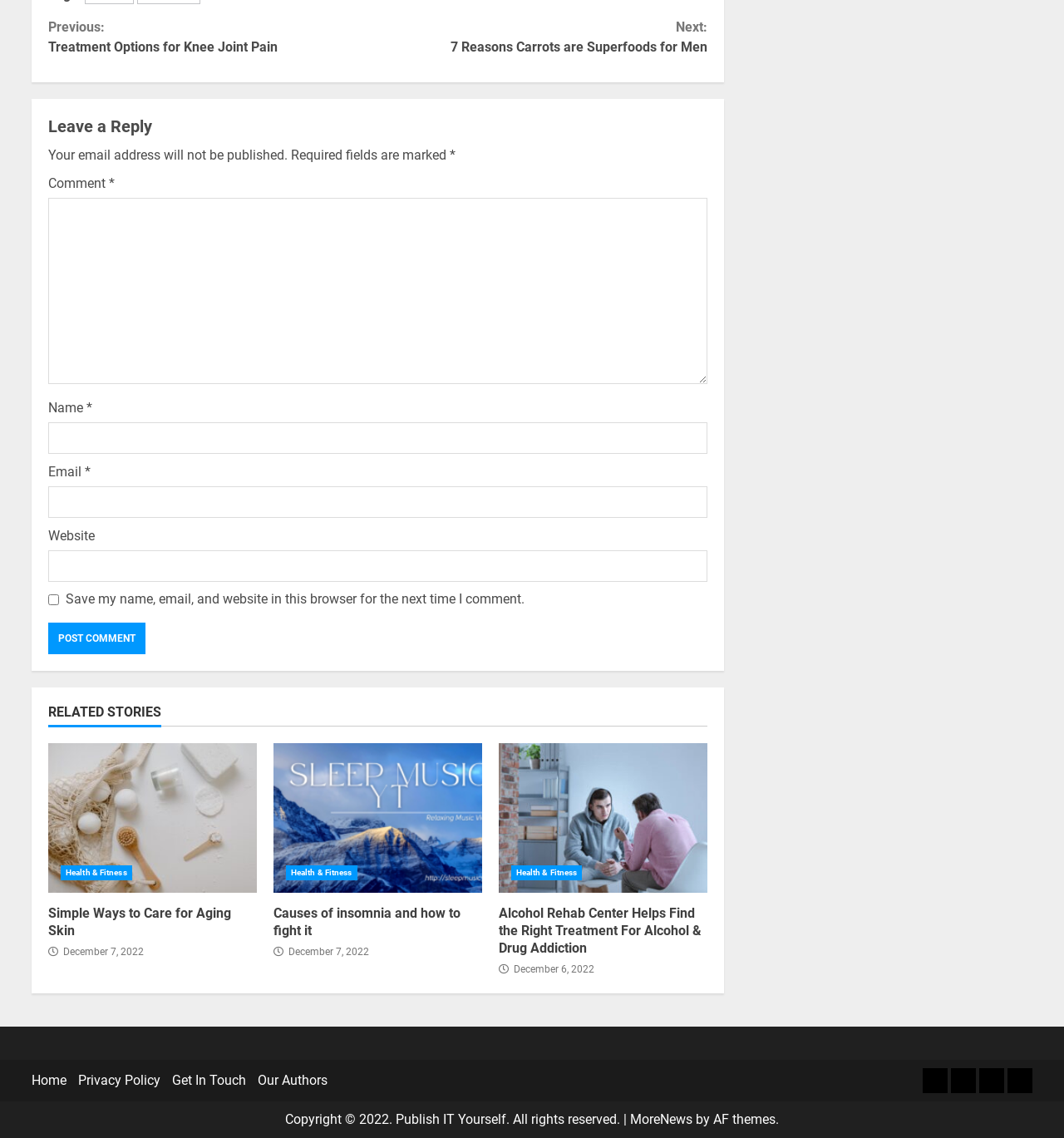Can users save their information for future comments?
Refer to the image and provide a concise answer in one word or phrase.

Yes